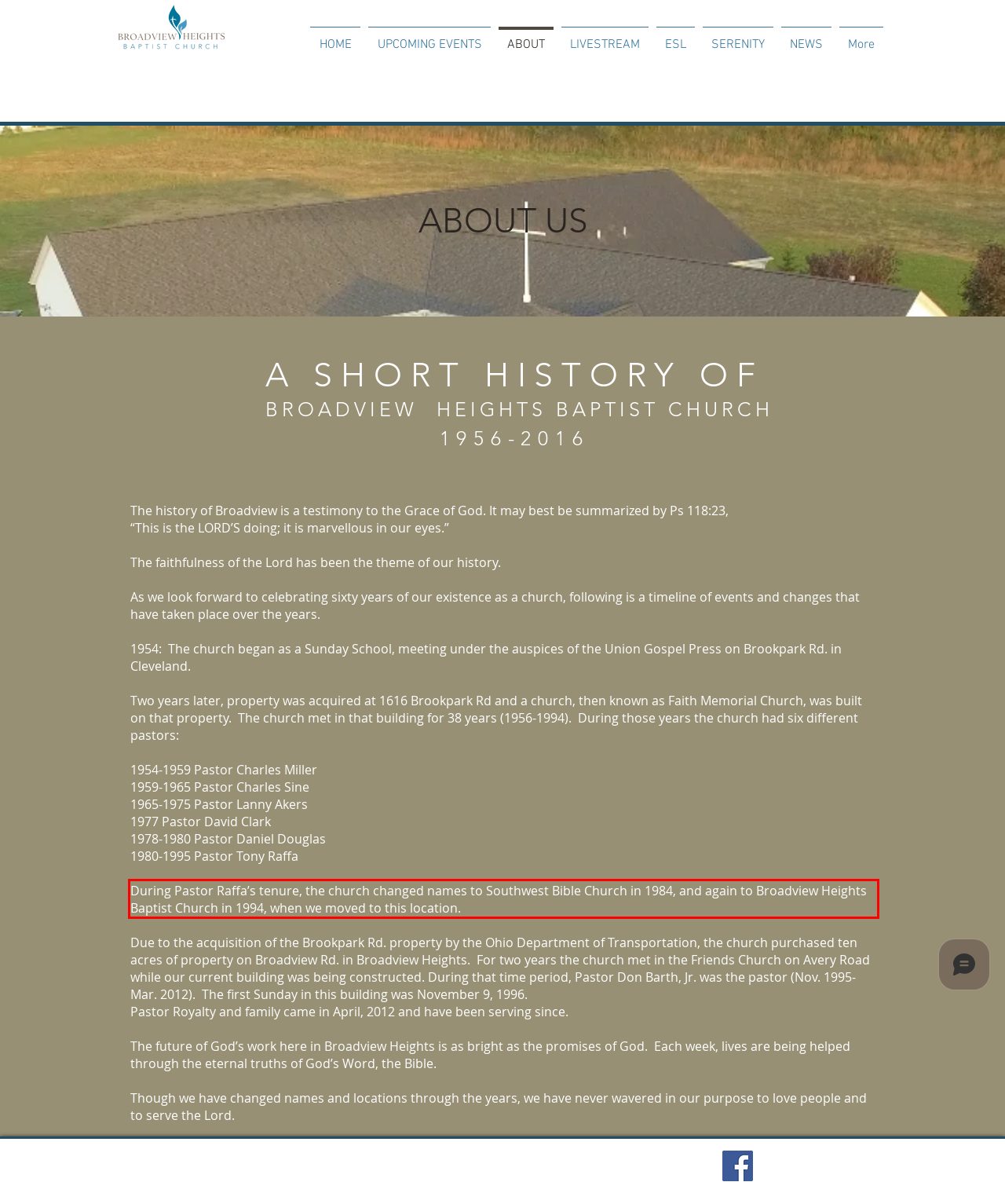You have a screenshot of a webpage with a red bounding box. Use OCR to generate the text contained within this red rectangle.

During Pastor Raffa’s tenure, the church changed names to Southwest Bible Church in 1984, and again to Broadview Heights Baptist Church in 1994, when we moved to this location.